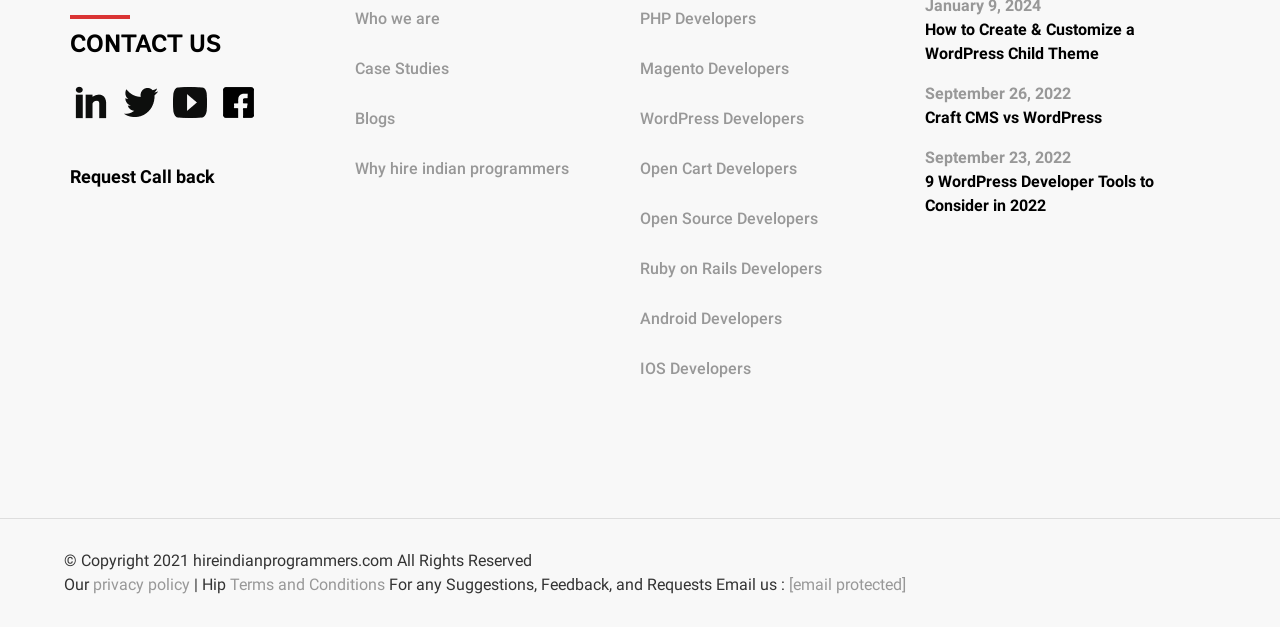Please find the bounding box coordinates of the element's region to be clicked to carry out this instruction: "Read 'How to Create & Customize a WordPress Child Theme'".

[0.723, 0.033, 0.887, 0.101]